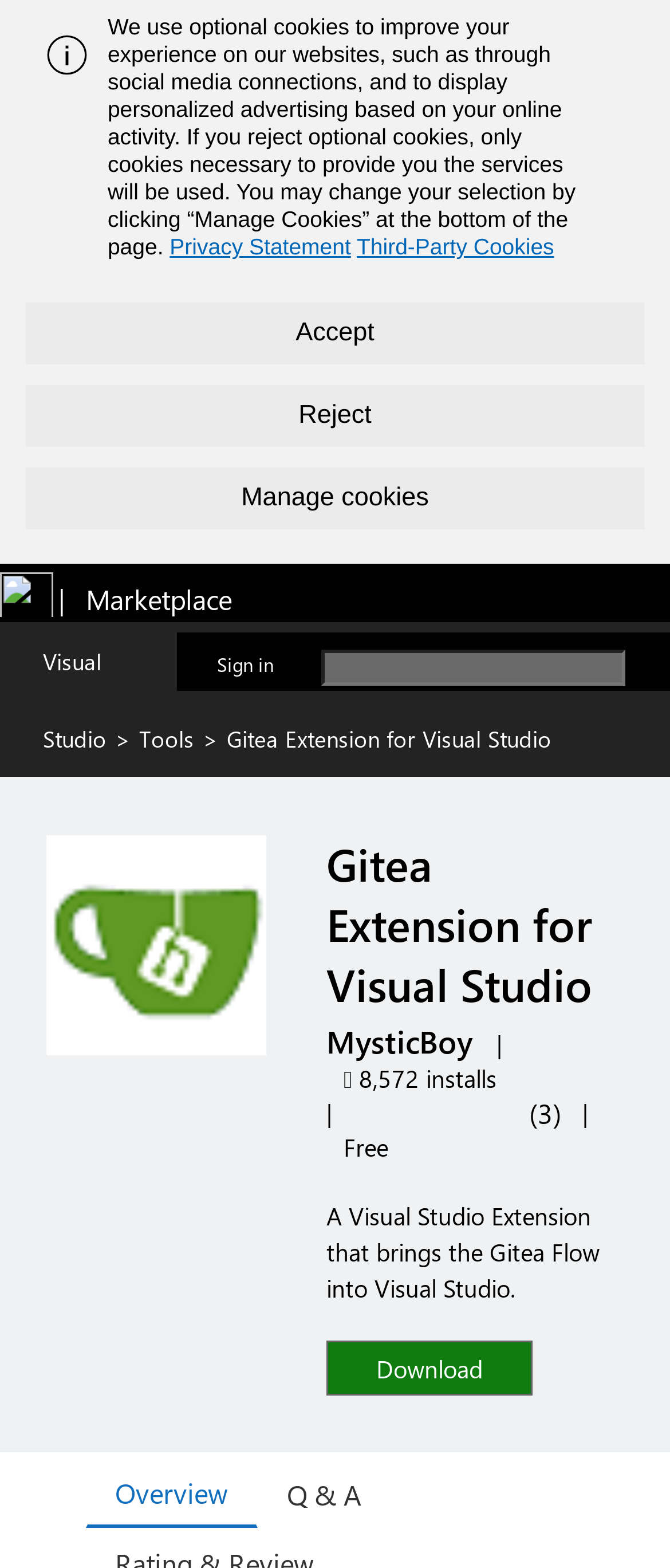Answer the following in one word or a short phrase: 
What is the logo on the top left corner?

Visual Studio logo